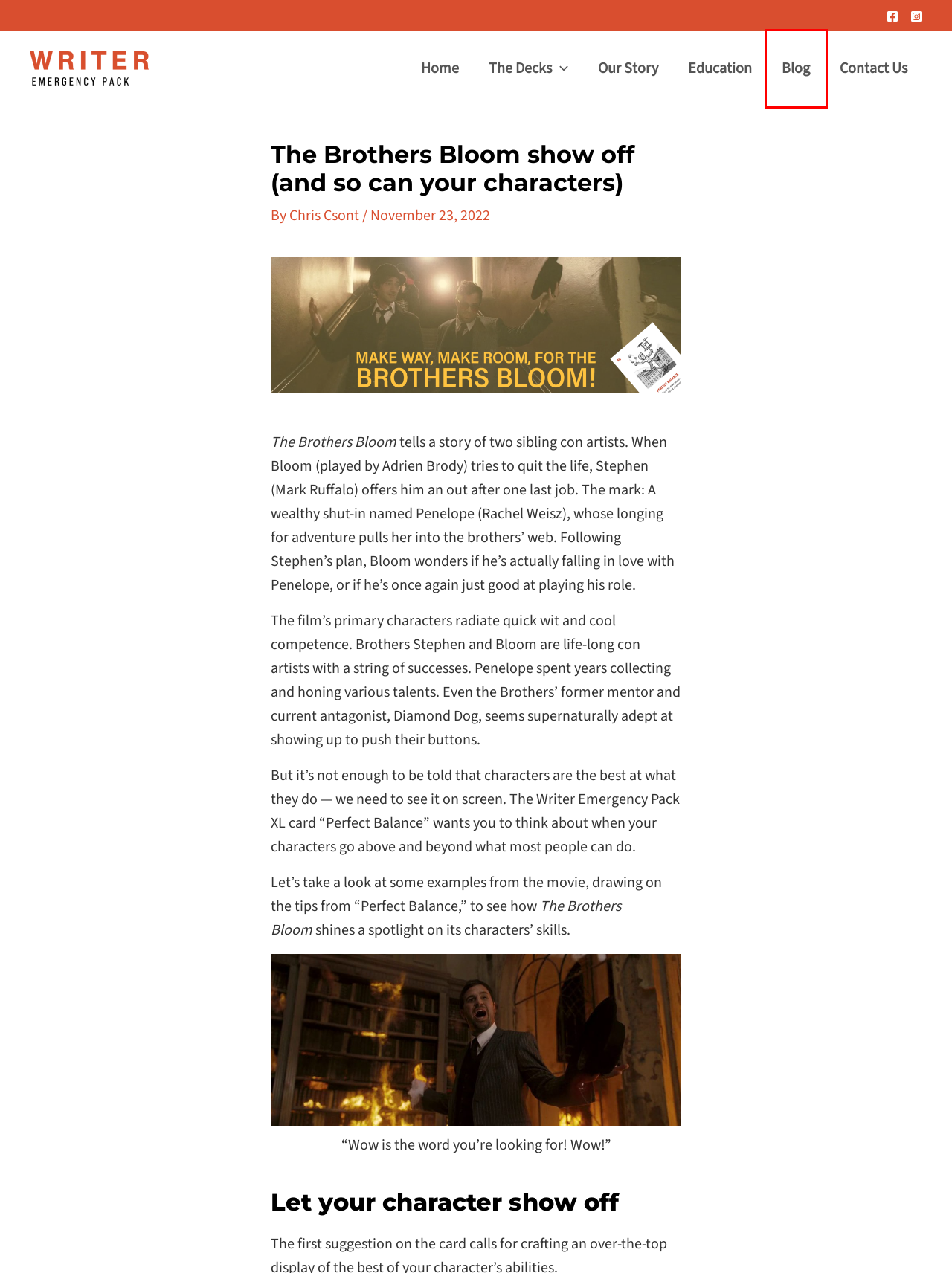Analyze the screenshot of a webpage that features a red rectangle bounding box. Pick the webpage description that best matches the new webpage you would see after clicking on the element within the red bounding box. Here are the candidates:
A. Our Story – Writer Emergency Park
B. Blog – Writer Emergency Park
C. Writer Emergency Park
D. 3 practical ways Fury Road binds characters together – Writer Emergency Park
E. Education – Writer Emergency Park
F. Contact Us – Writer Emergency Park
G. BackerKit Pledge Manager for Writer Emergency Pack XL
H. Chris Csont – Writer Emergency Park

B